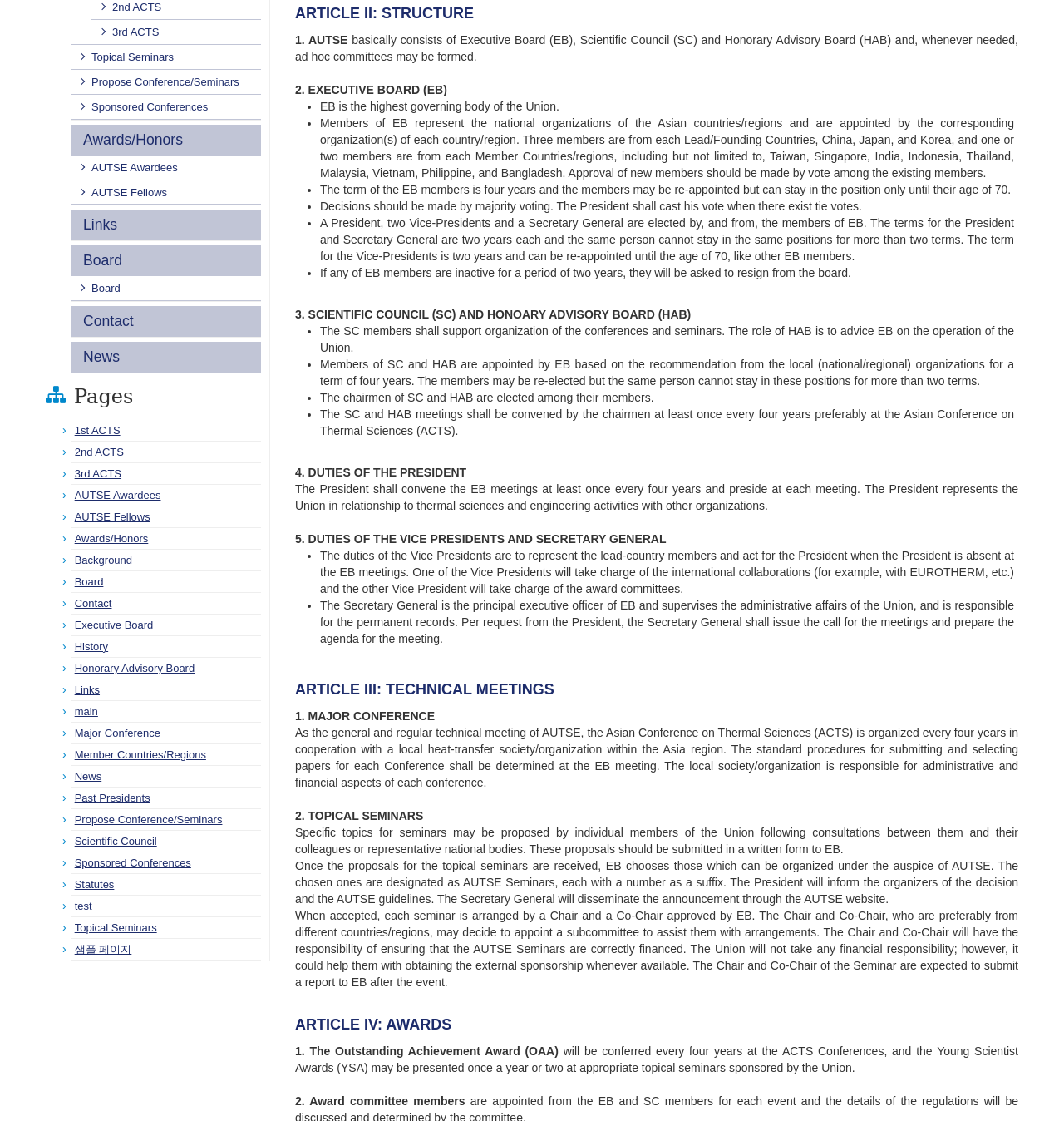Locate the bounding box coordinates of the UI element described by: "Major Conference". The bounding box coordinates should consist of four float numbers between 0 and 1, i.e., [left, top, right, bottom].

[0.07, 0.648, 0.151, 0.659]